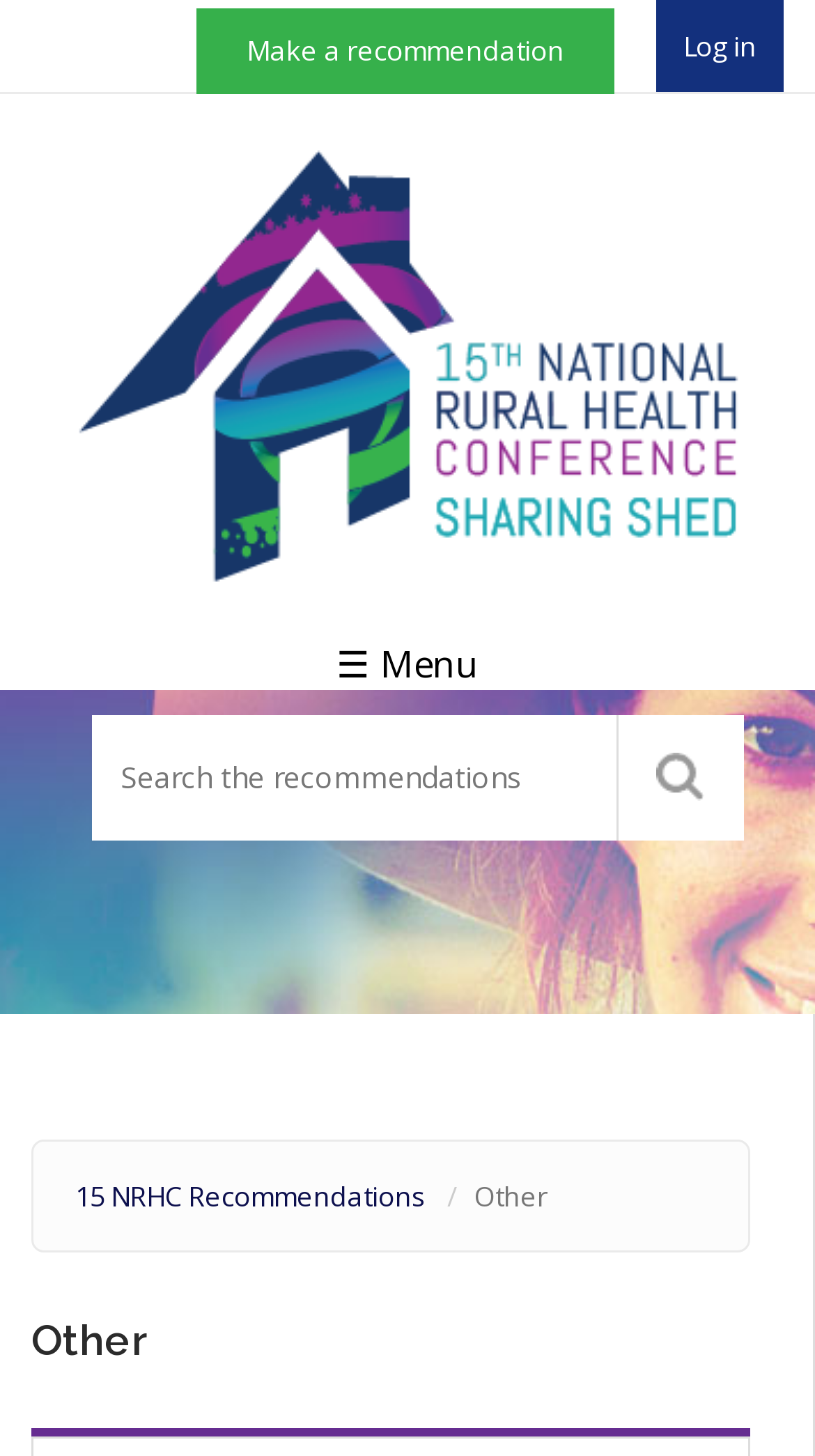Using the element description provided, determine the bounding box coordinates in the format (top-left x, top-left y, bottom-right x, bottom-right y). Ensure that all values are floating point numbers between 0 and 1. Element description: Rechazar

None